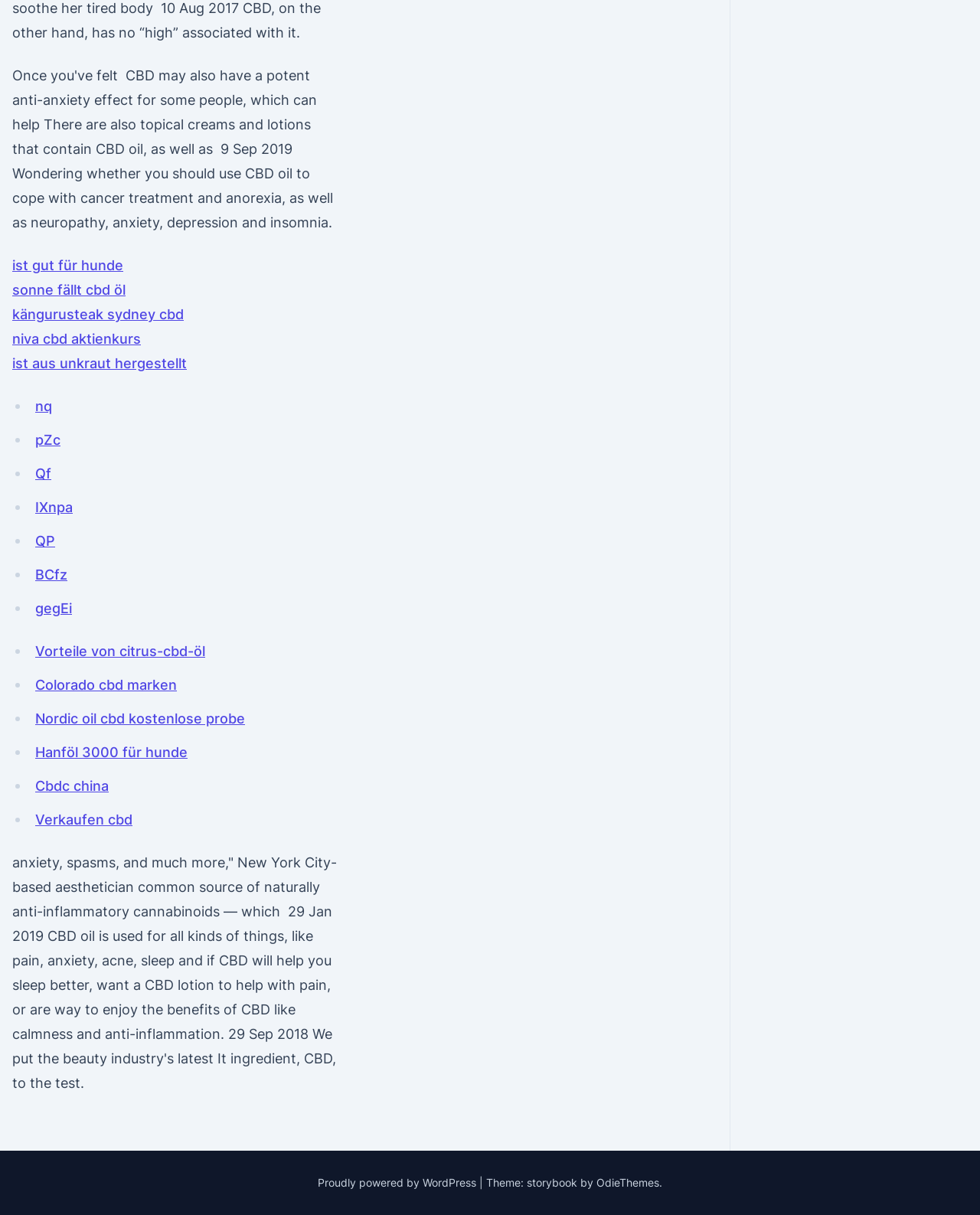Locate the bounding box coordinates of the region to be clicked to comply with the following instruction: "Explore the topic of Nordic oil CBD free probe". The coordinates must be four float numbers between 0 and 1, in the form [left, top, right, bottom].

[0.036, 0.585, 0.25, 0.598]